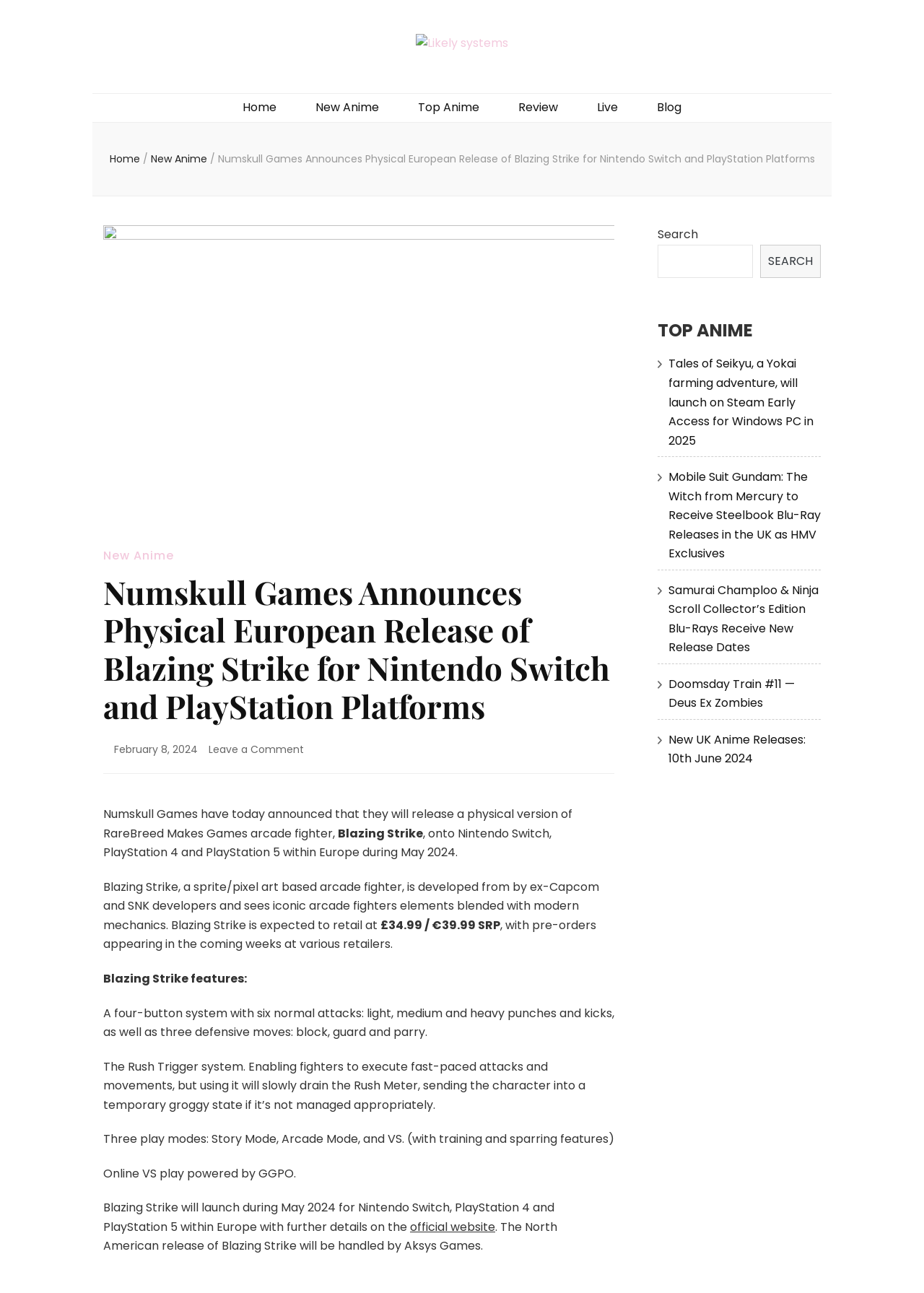What is the name of the game announced by Numskull Games?
Answer the question with detailed information derived from the image.

The question is asking about the name of the game announced by Numskull Games. By looking at the webpage, we can see that the main article is about Numskull Games announcing a physical European release of a game, and the name of the game is mentioned as 'Blazing Strike' in the article title and throughout the article.